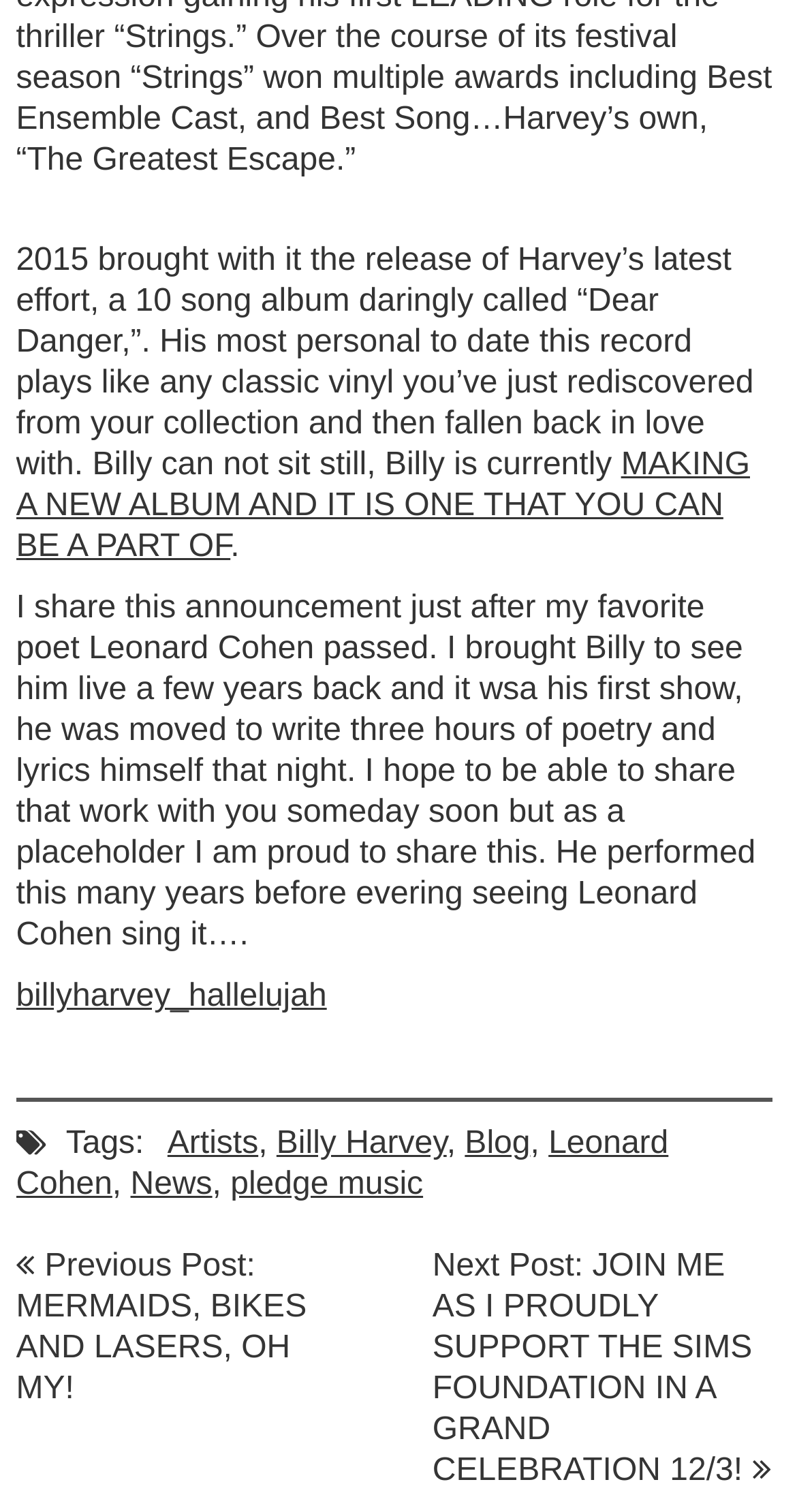Return the bounding box coordinates of the UI element that corresponds to this description: "Leonard Cohen". The coordinates must be given as four float numbers in the range of 0 and 1, [left, top, right, bottom].

[0.02, 0.743, 0.839, 0.796]